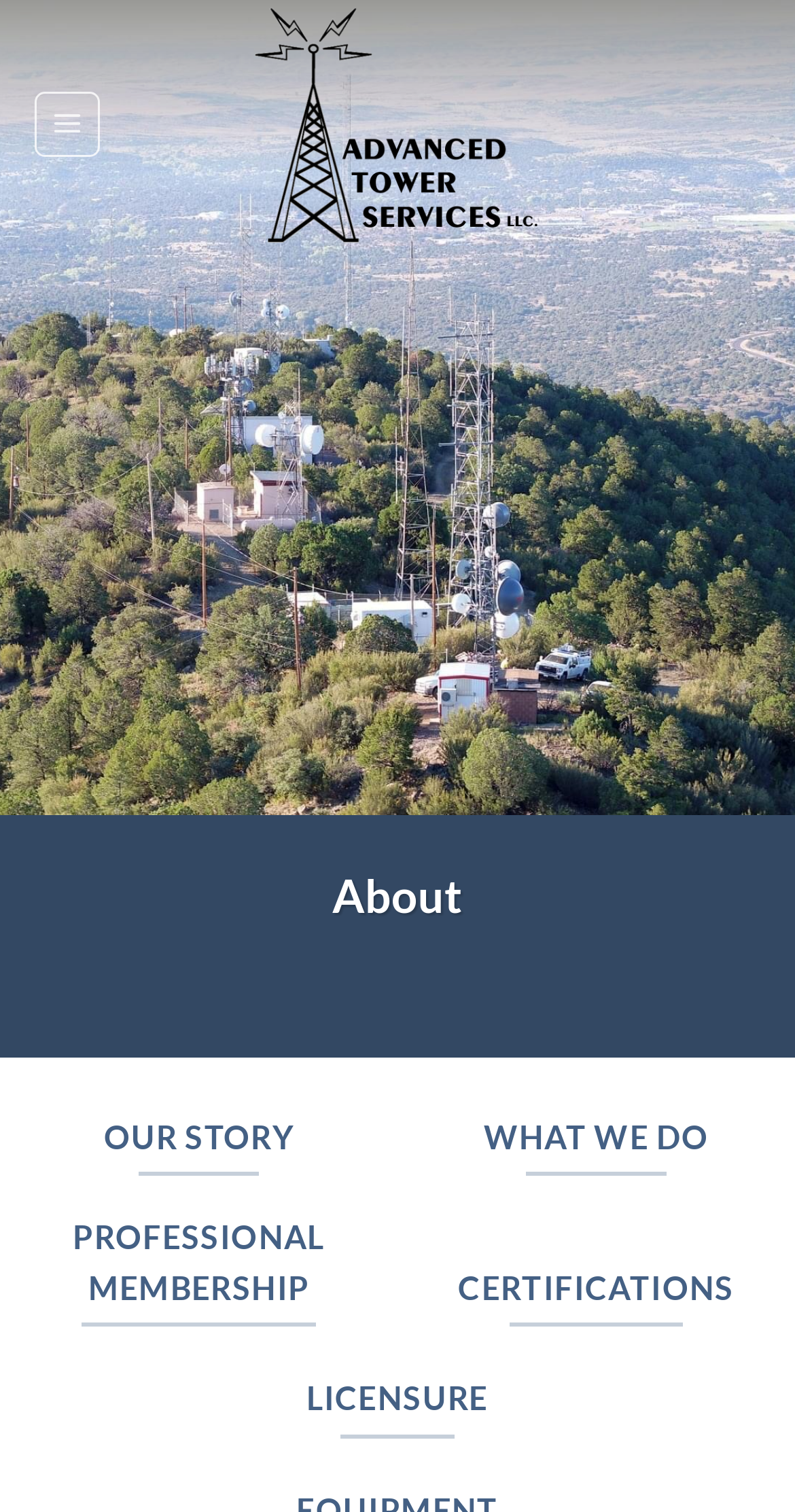Give a short answer using one word or phrase for the question:
What is the company name?

Advanced Tower Services, LLC.